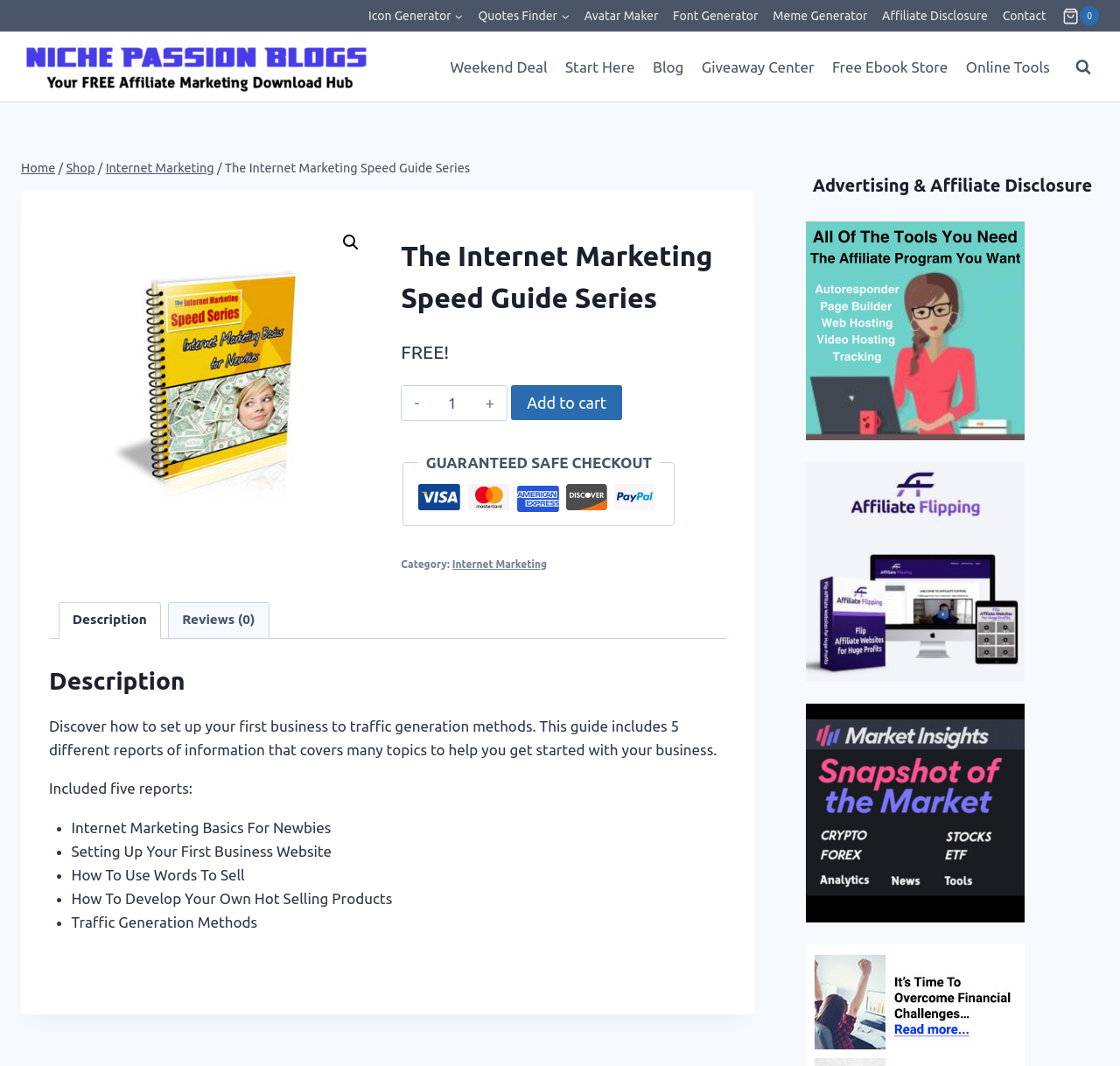Using the information in the image, give a detailed answer to the following question: What types of payment are accepted?

I found the answer by looking at the images of different payment methods which are located in the 'GUARANTEED SAFE CHECKOUT' section.